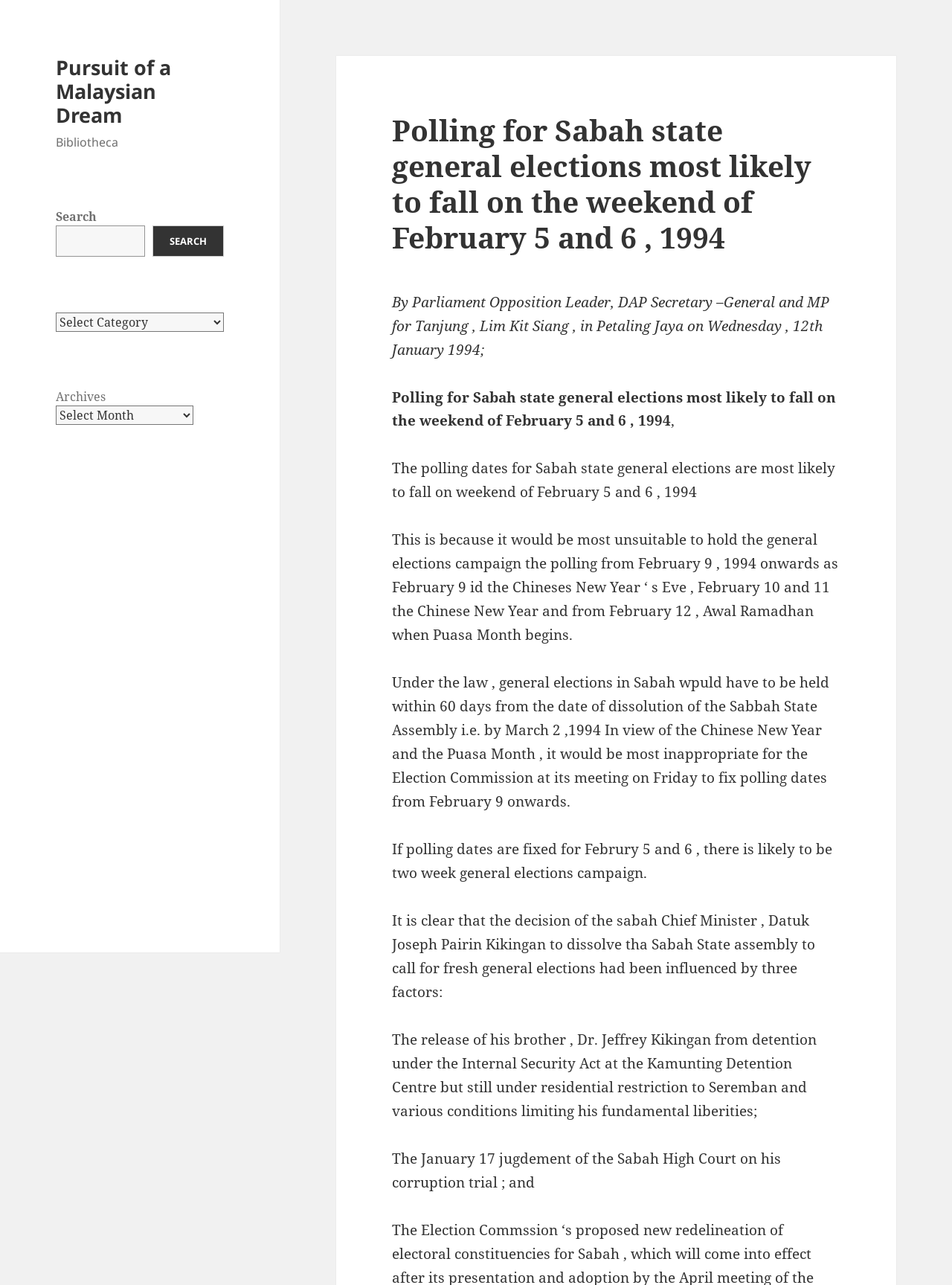Determine the webpage's heading and output its text content.

Polling for Sabah state general elections most likely to fall on the weekend of February 5 and 6 , 1994